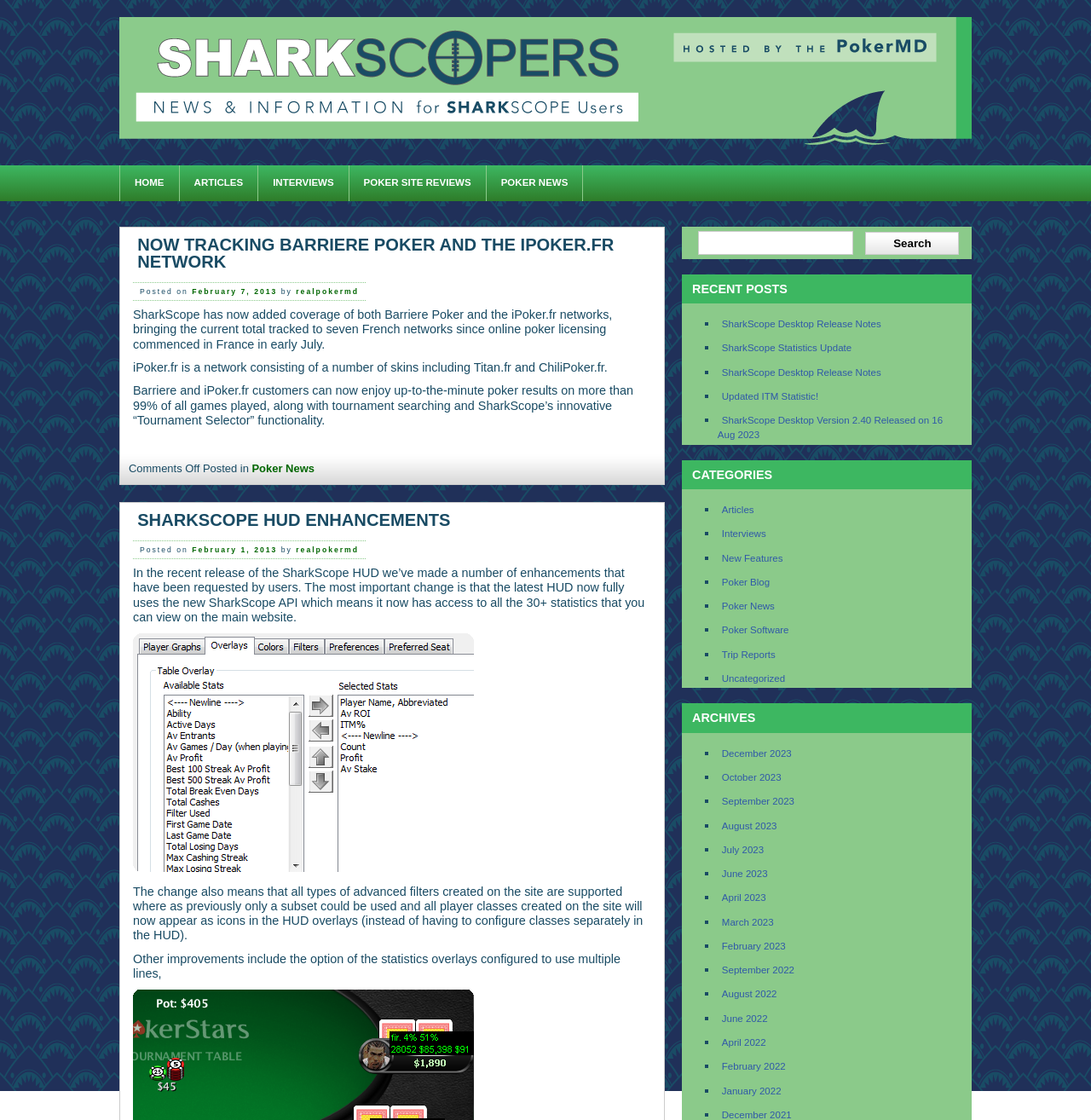Please find the bounding box coordinates of the clickable region needed to complete the following instruction: "Read 'SharkScope HUD ENHANCEMENTS'". The bounding box coordinates must consist of four float numbers between 0 and 1, i.e., [left, top, right, bottom].

[0.126, 0.456, 0.579, 0.472]